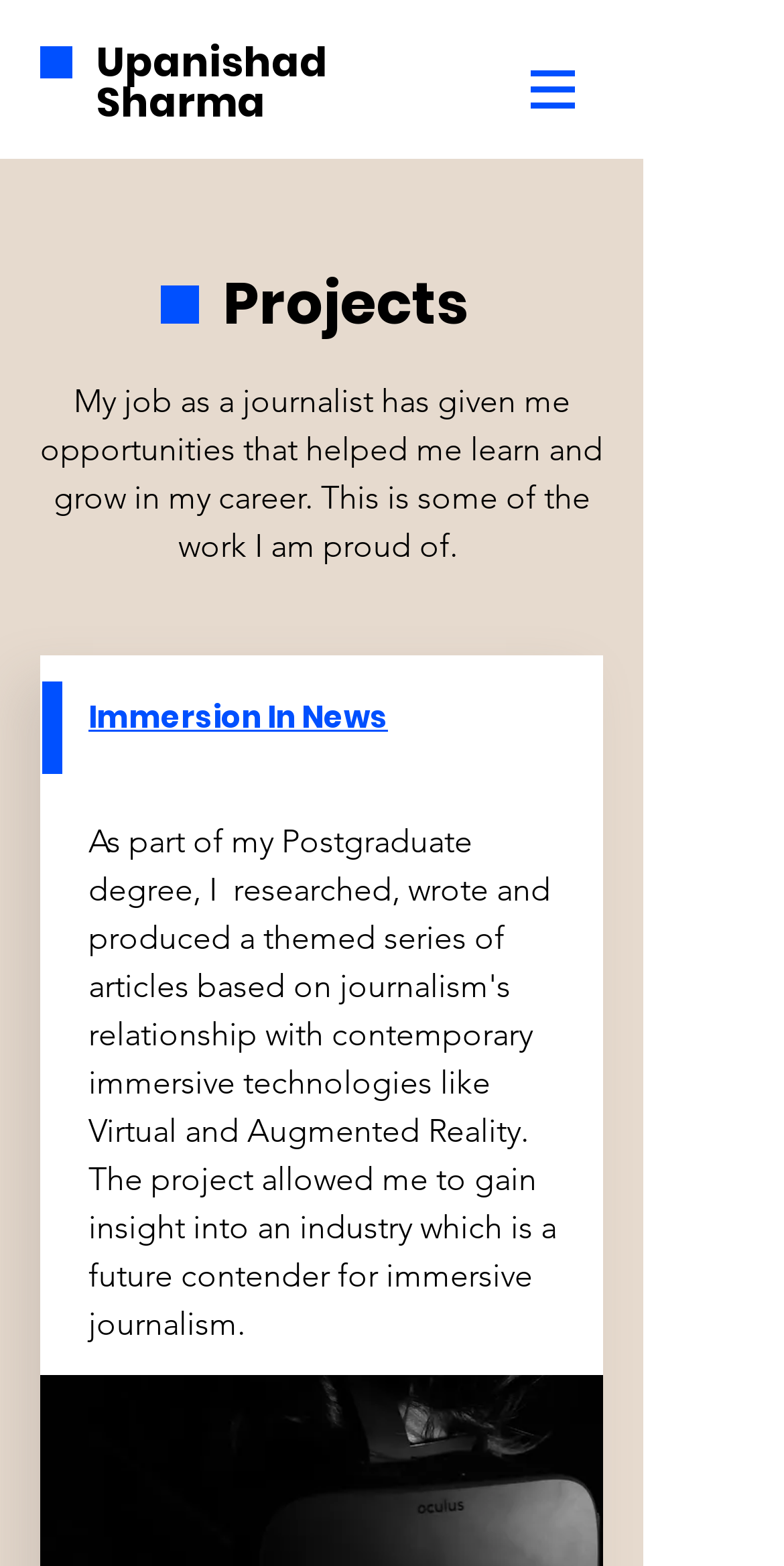Find the bounding box of the element with the following description: "Upanishad Sharma". The coordinates must be four float numbers between 0 and 1, formatted as [left, top, right, bottom].

[0.123, 0.022, 0.418, 0.083]